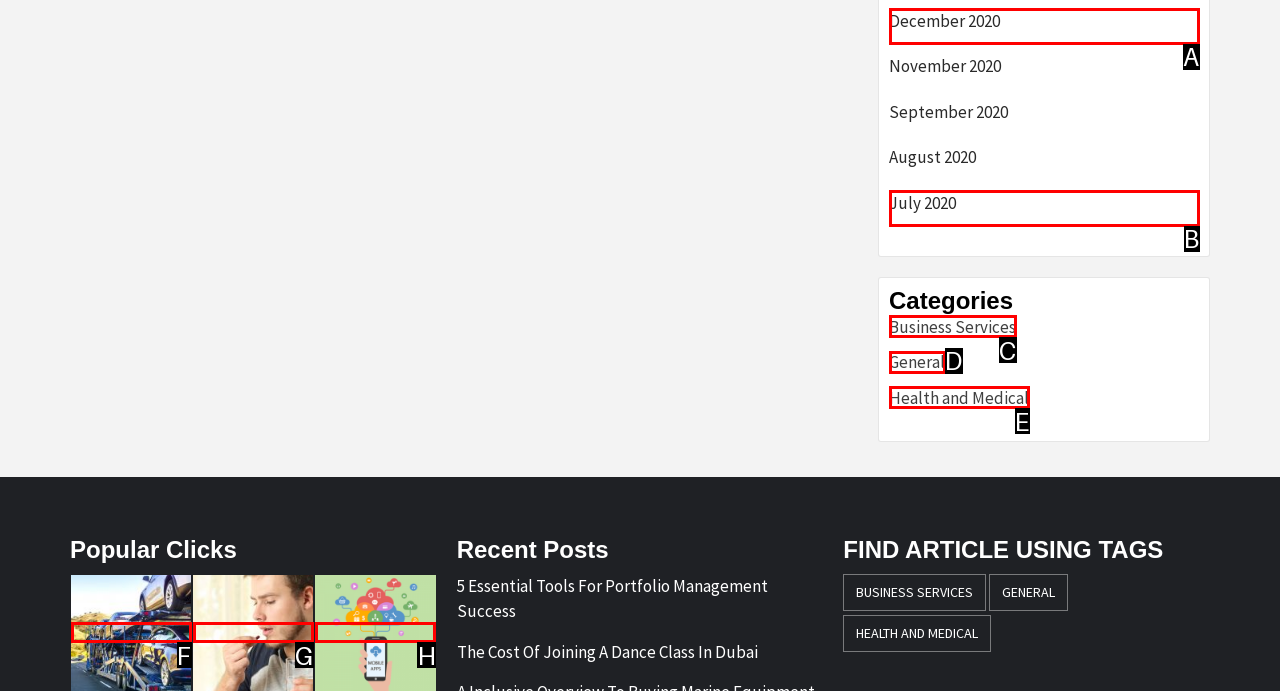Select the appropriate option that fits: alt="A guide to luxurious vehicles"
Reply with the letter of the correct choice.

F